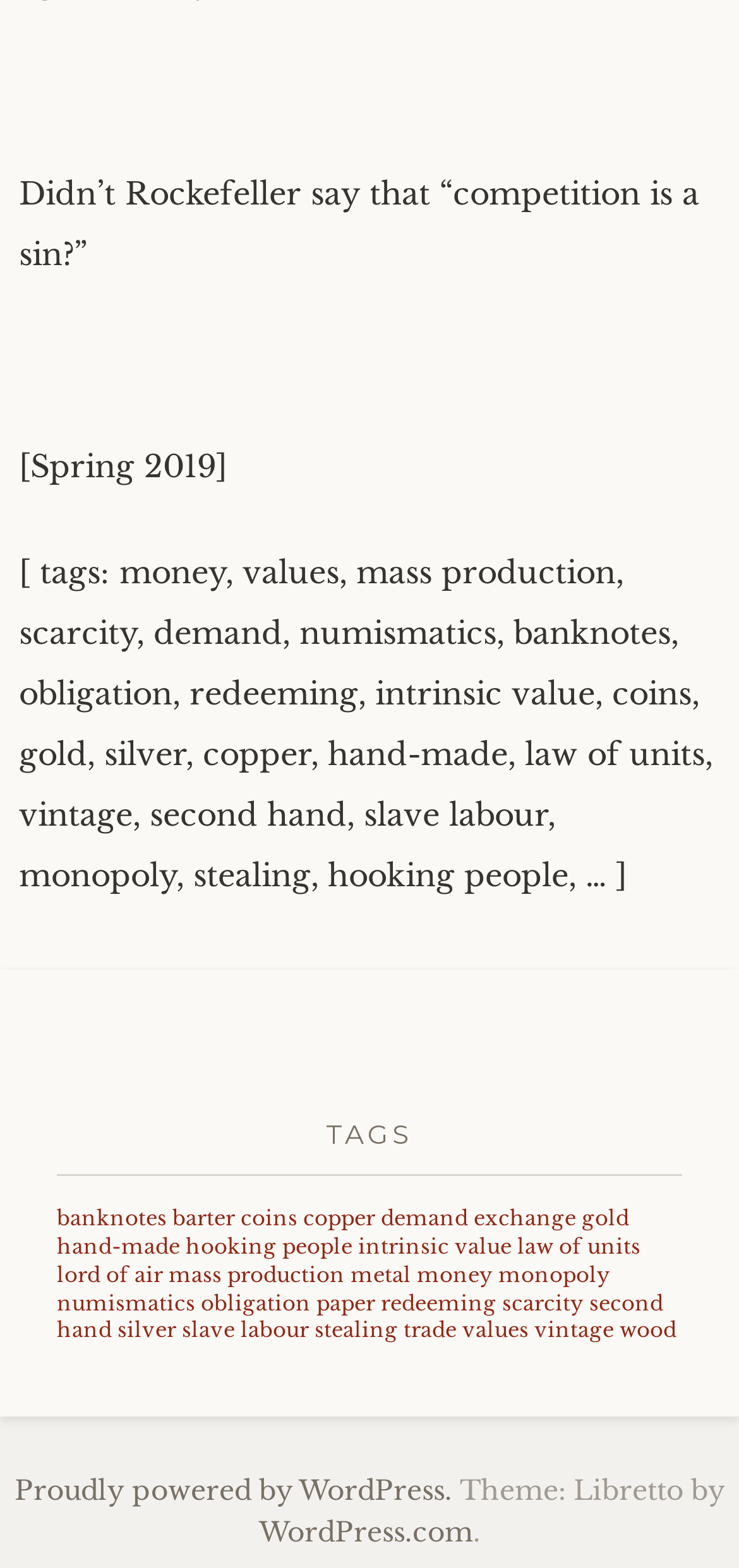What is the season mentioned in the article?
Refer to the image and respond with a one-word or short-phrase answer.

Spring 2019